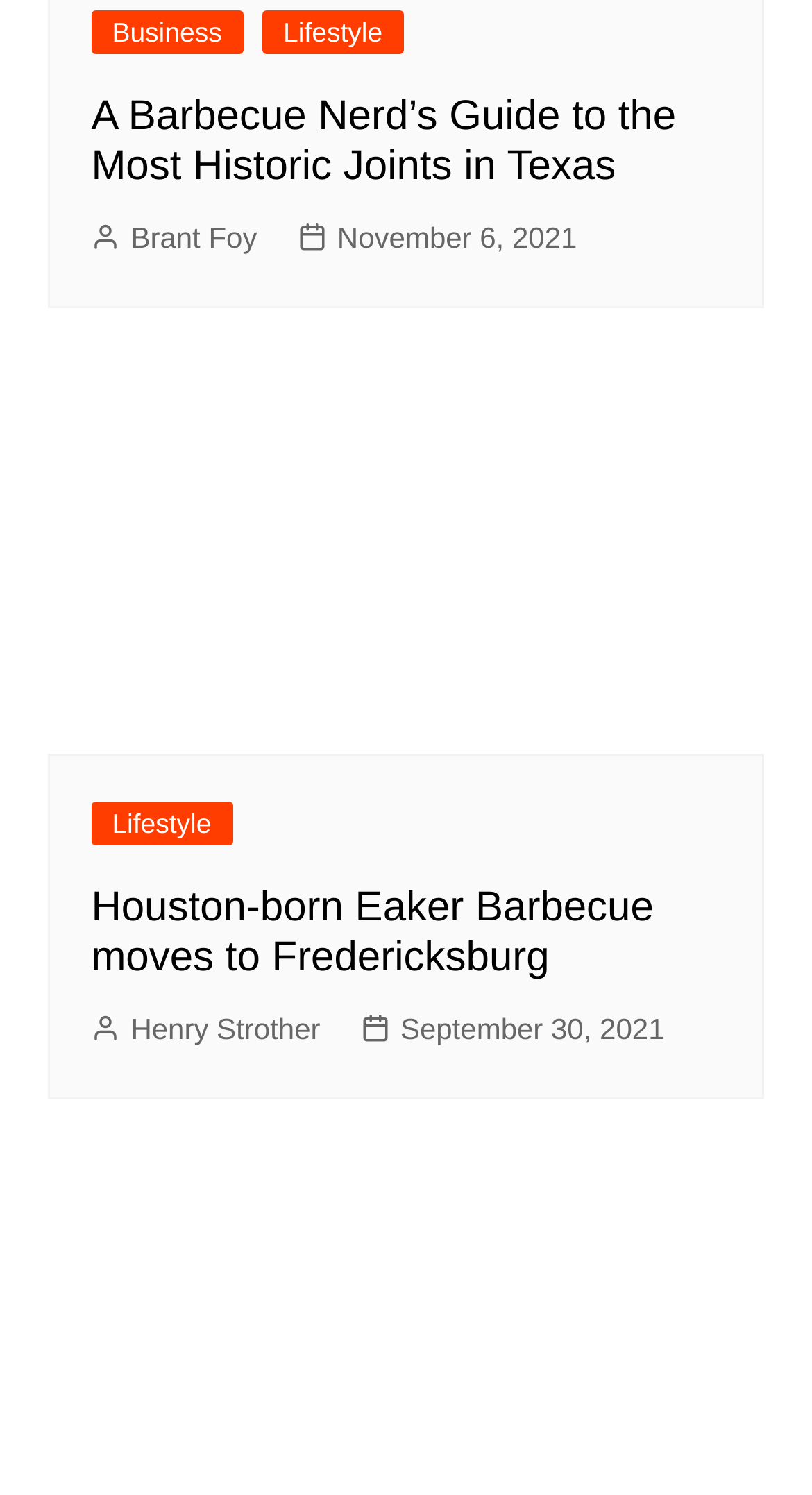Determine the bounding box coordinates for the area that should be clicked to carry out the following instruction: "Click on the 'Lifestyle' link".

[0.112, 0.536, 0.286, 0.565]